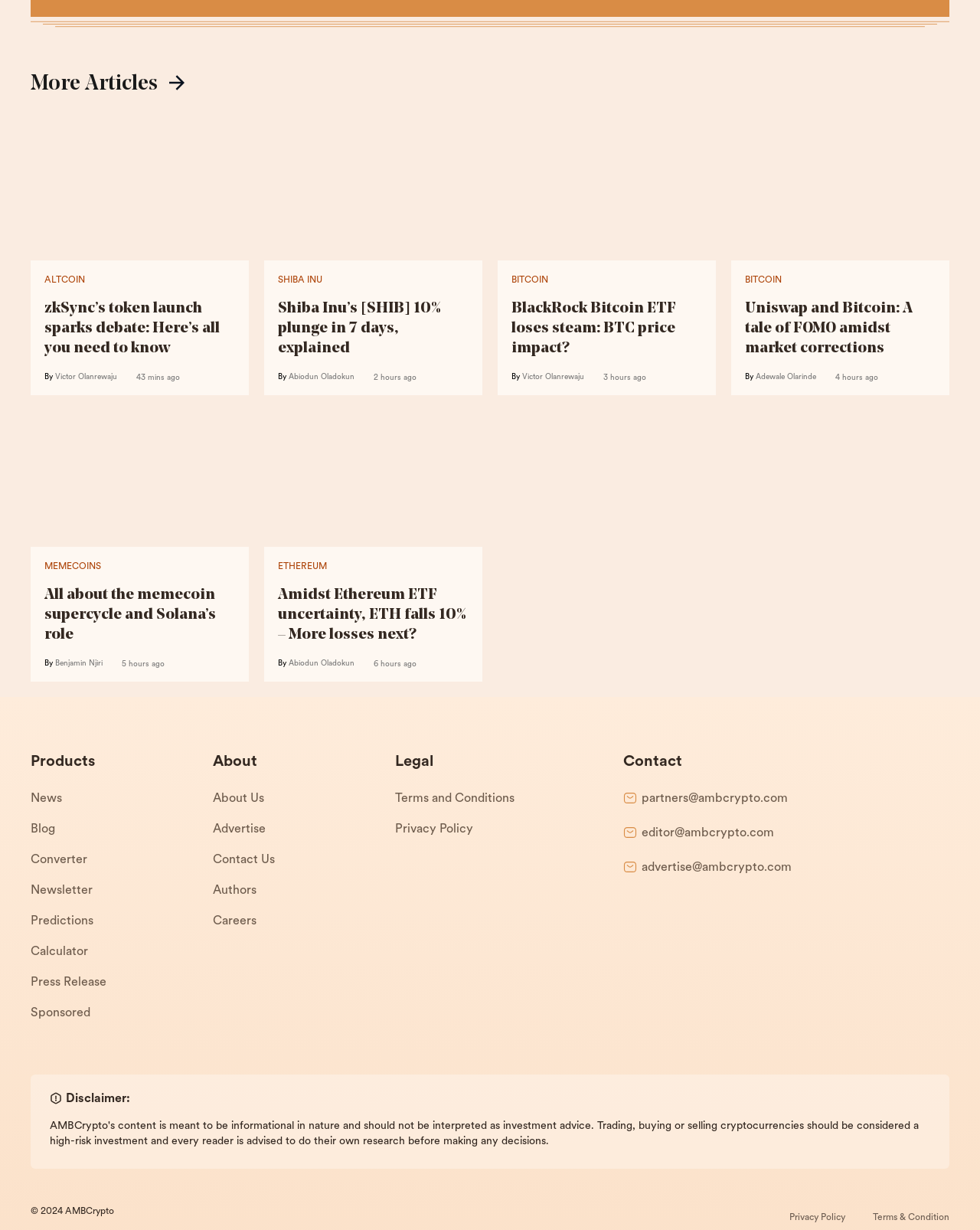Please indicate the bounding box coordinates of the element's region to be clicked to achieve the instruction: "Click on the 'ZK token news' link". Provide the coordinates as four float numbers between 0 and 1, i.e., [left, top, right, bottom].

[0.031, 0.197, 0.254, 0.21]